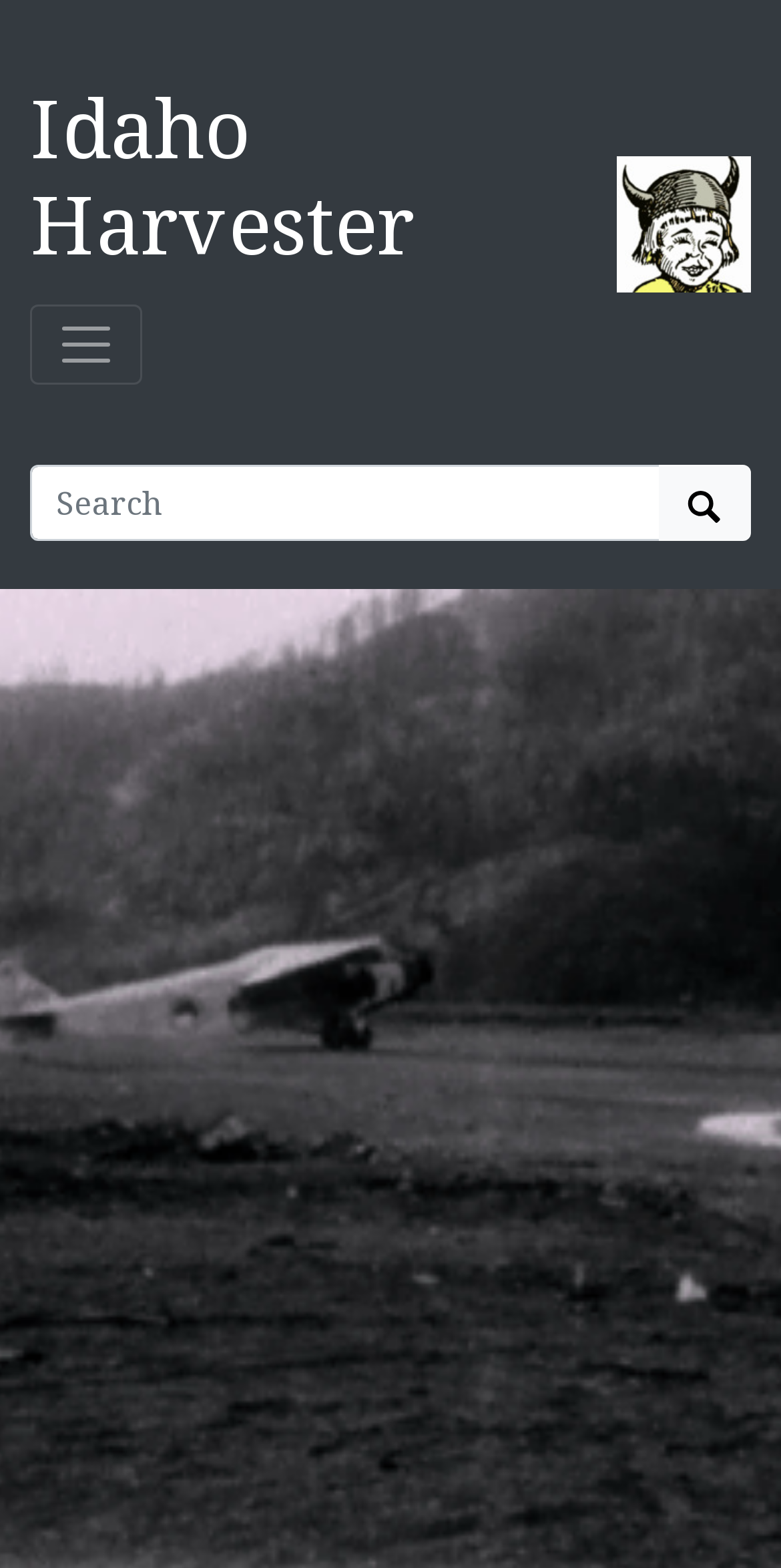Respond to the following question using a concise word or phrase: 
What is the purpose of the button 'Search Objects'?

To search objects